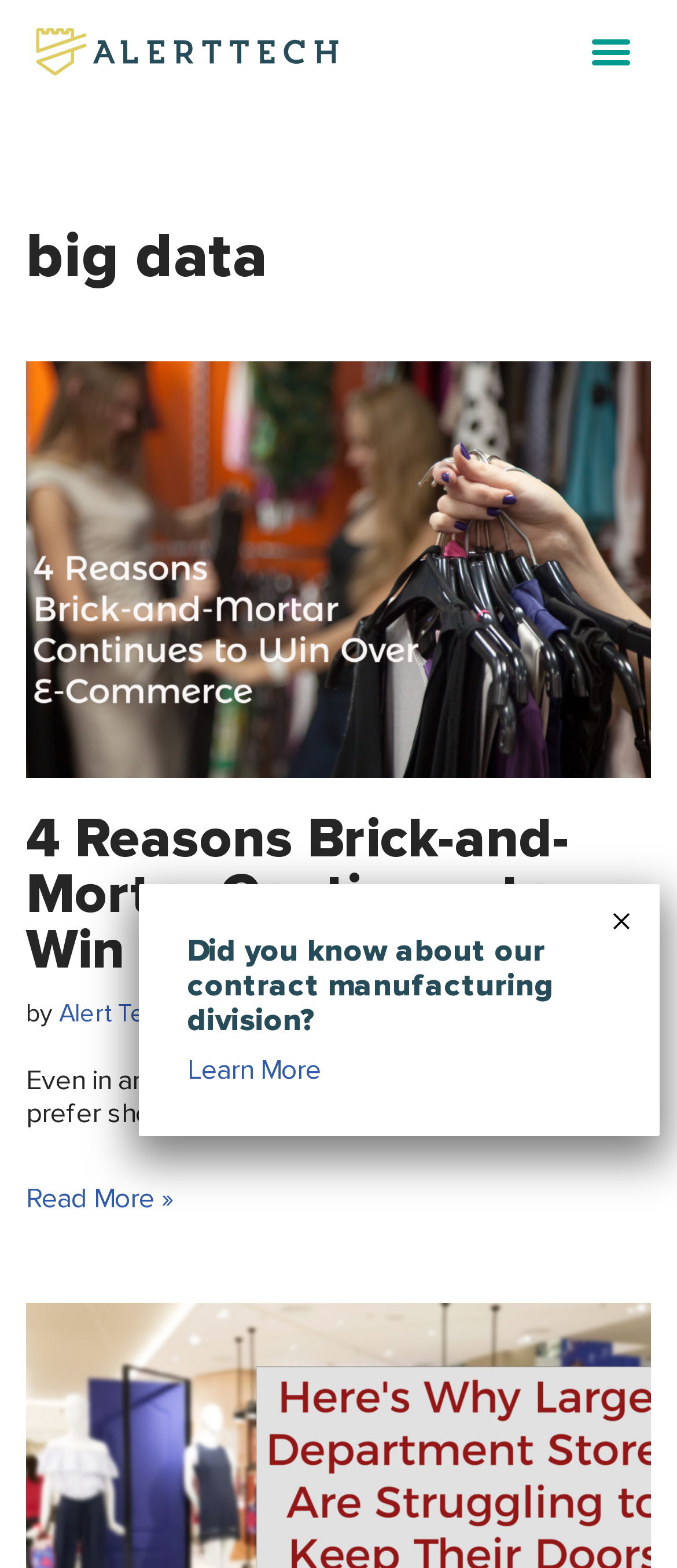What is the name of the author of the first article?
Please provide a single word or phrase as your answer based on the screenshot.

Alert Tech Staff